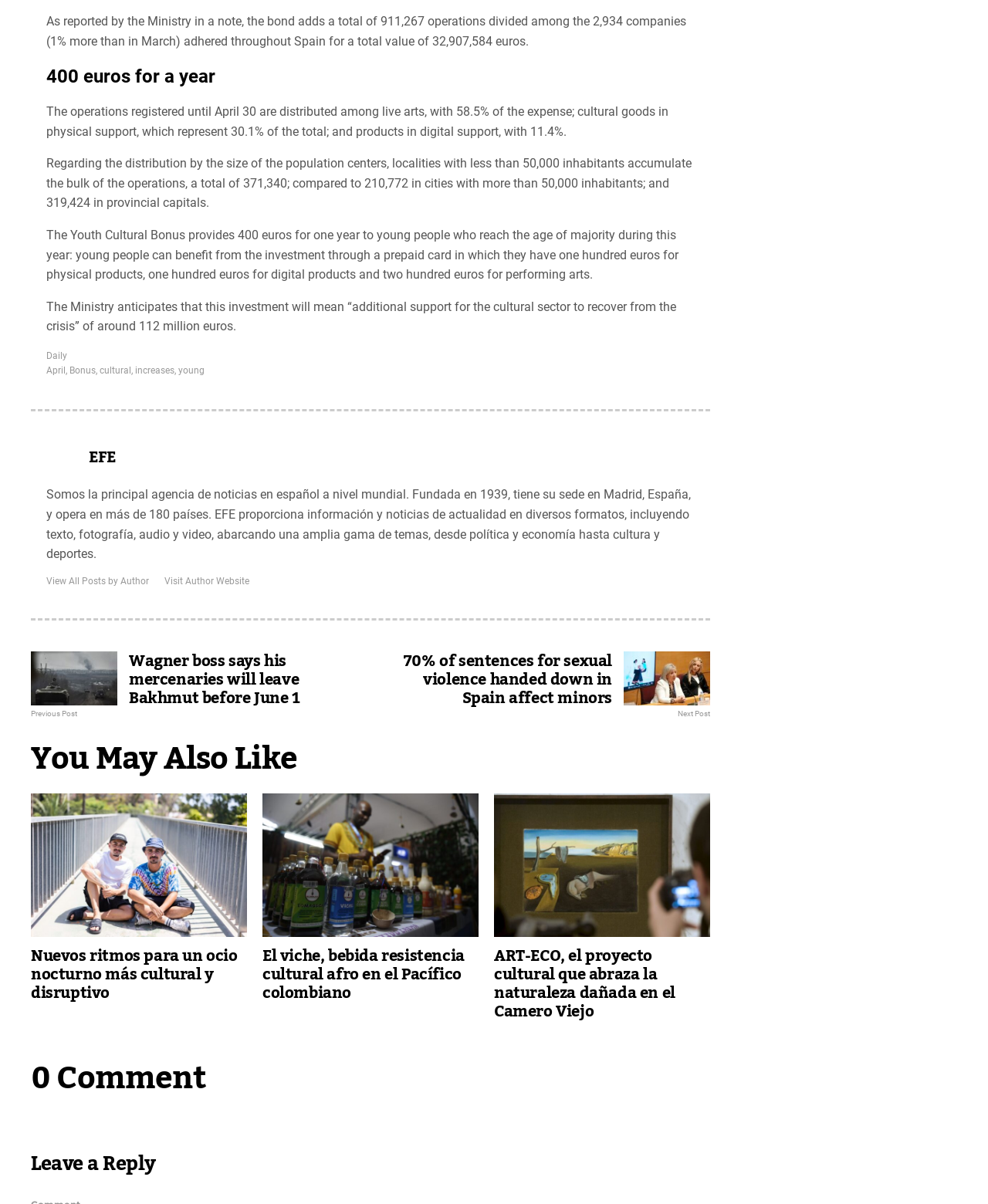Given the element description Visit Author Website, predict the bounding box coordinates for the UI element in the webpage screenshot. The format should be (top-left x, top-left y, bottom-right x, bottom-right y), and the values should be between 0 and 1.

[0.166, 0.478, 0.252, 0.487]